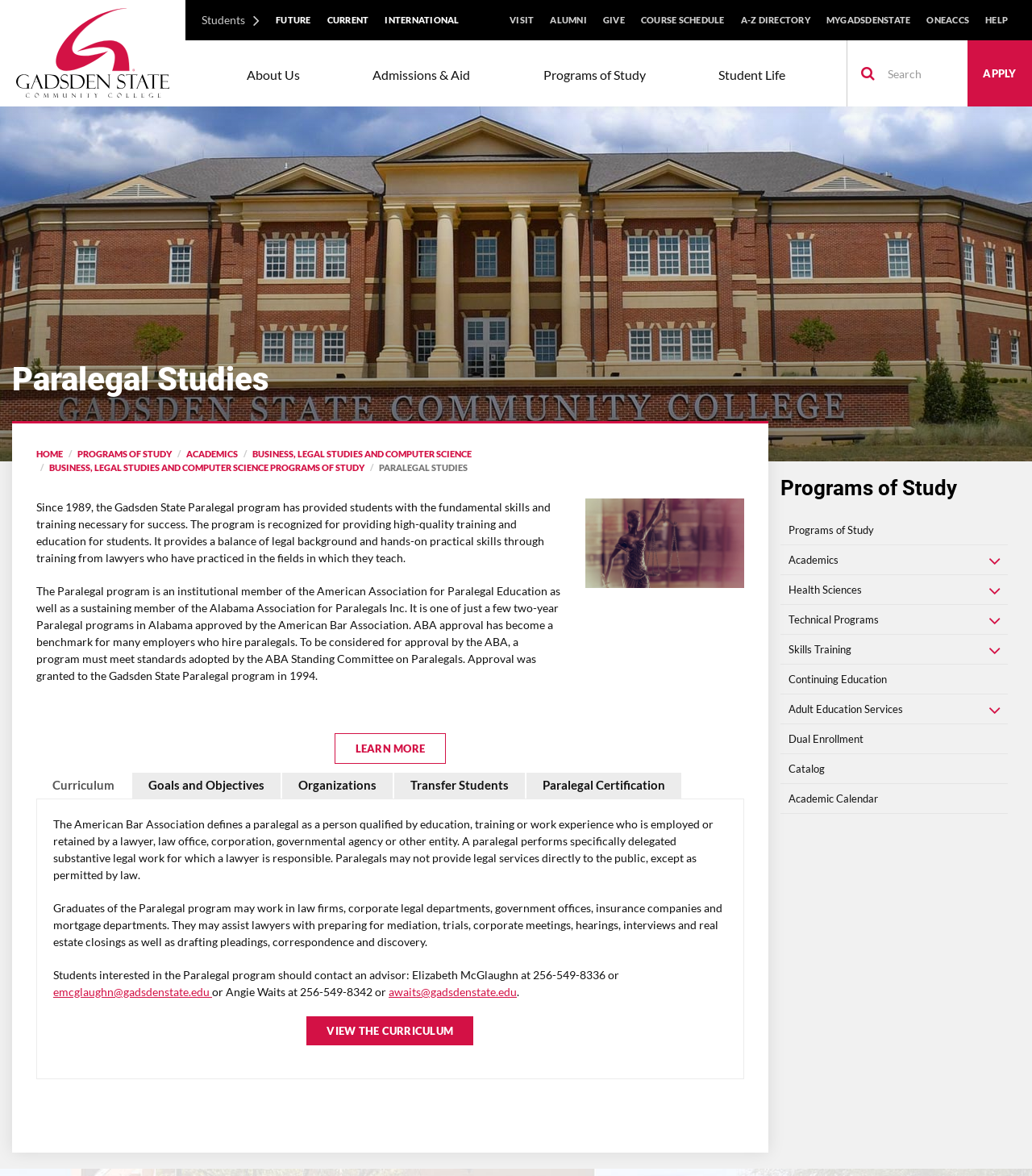What is the name of the college?
Please provide a detailed and comprehensive answer to the question.

The name of the college can be found in the top-left corner of the webpage, where it says 'Gadsden State Community College' in the image and link elements.